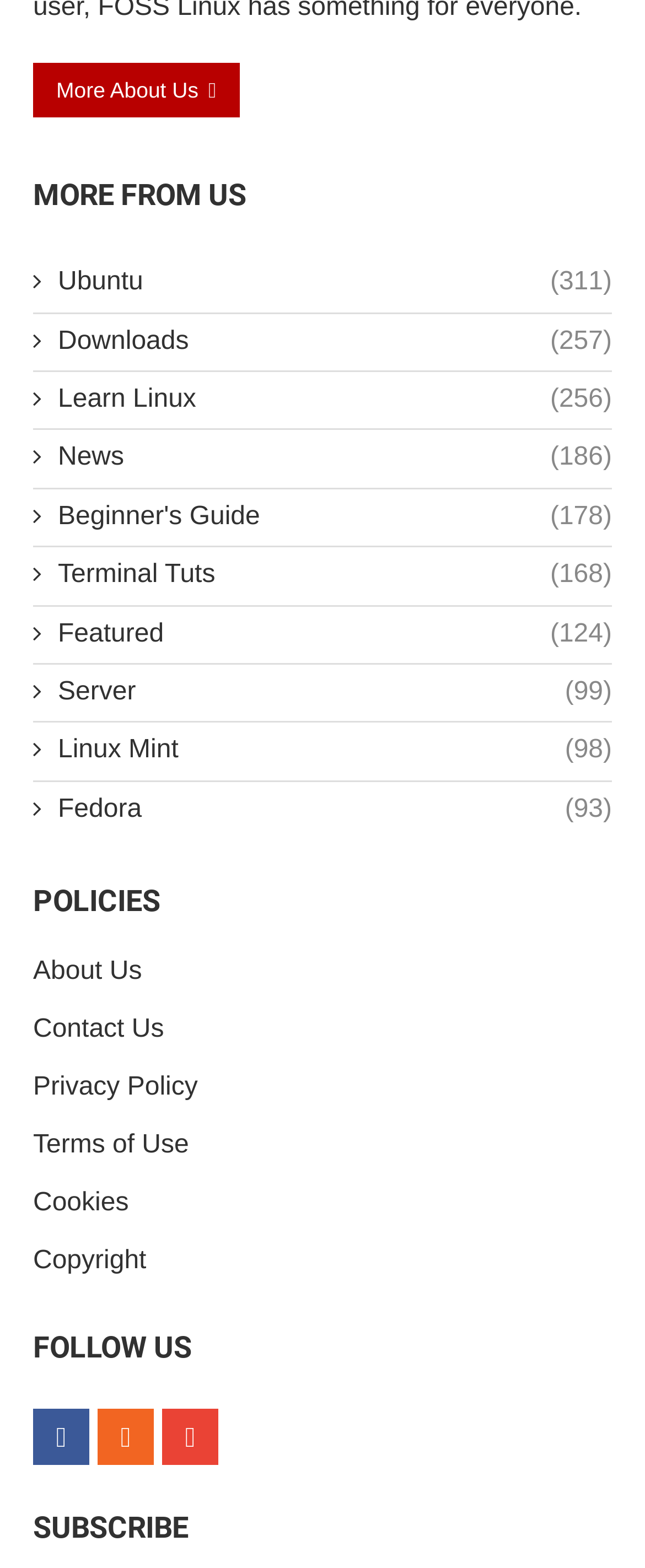Please pinpoint the bounding box coordinates for the region I should click to adhere to this instruction: "Subscribe to the newsletter".

[0.051, 0.965, 0.949, 0.984]